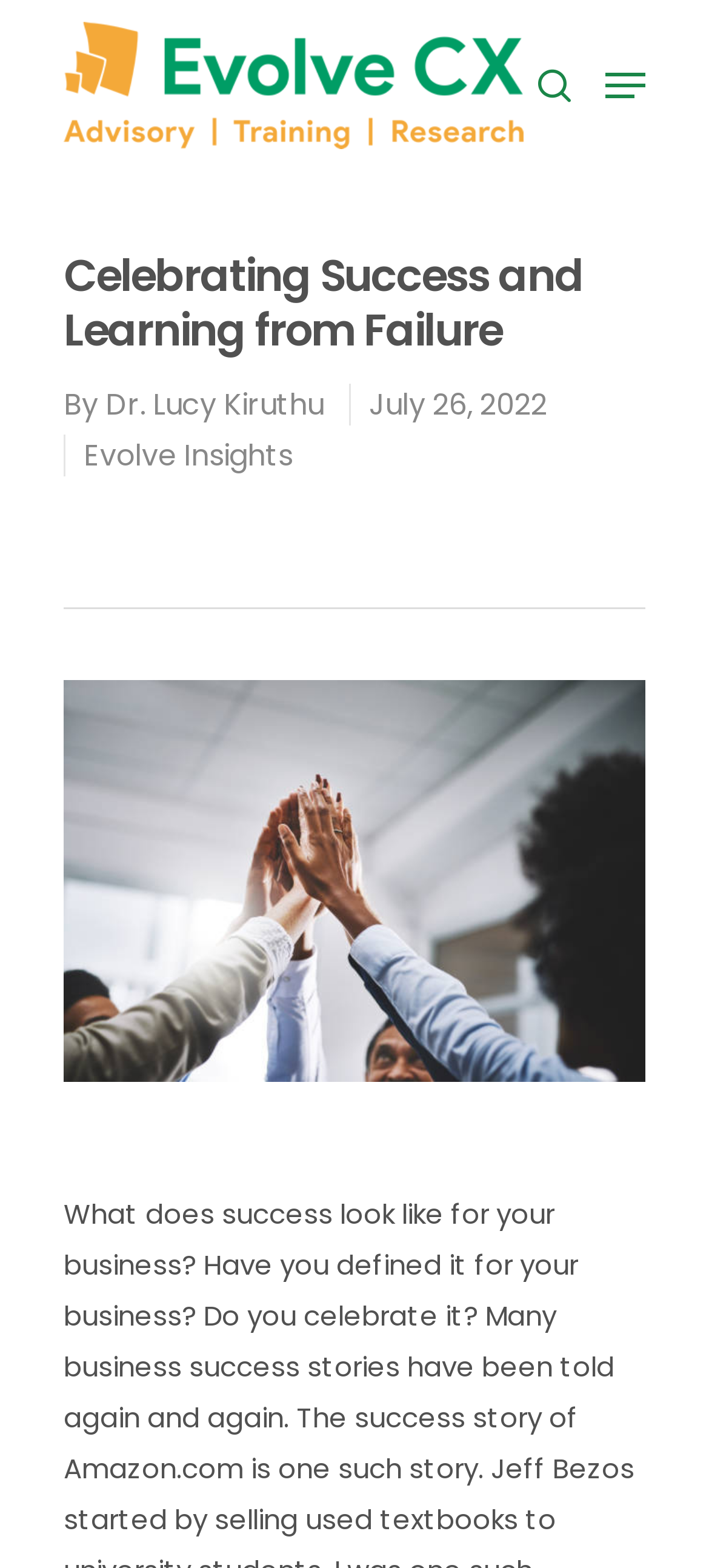What is the date of the article?
Using the image, respond with a single word or phrase.

July 26, 2022